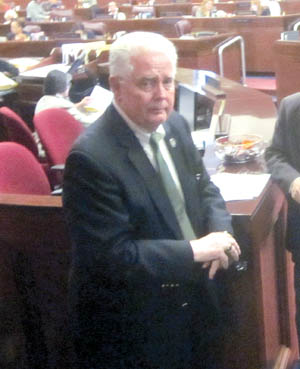What is happening behind the man?
Using the image as a reference, answer the question with a short word or phrase.

Legislative session